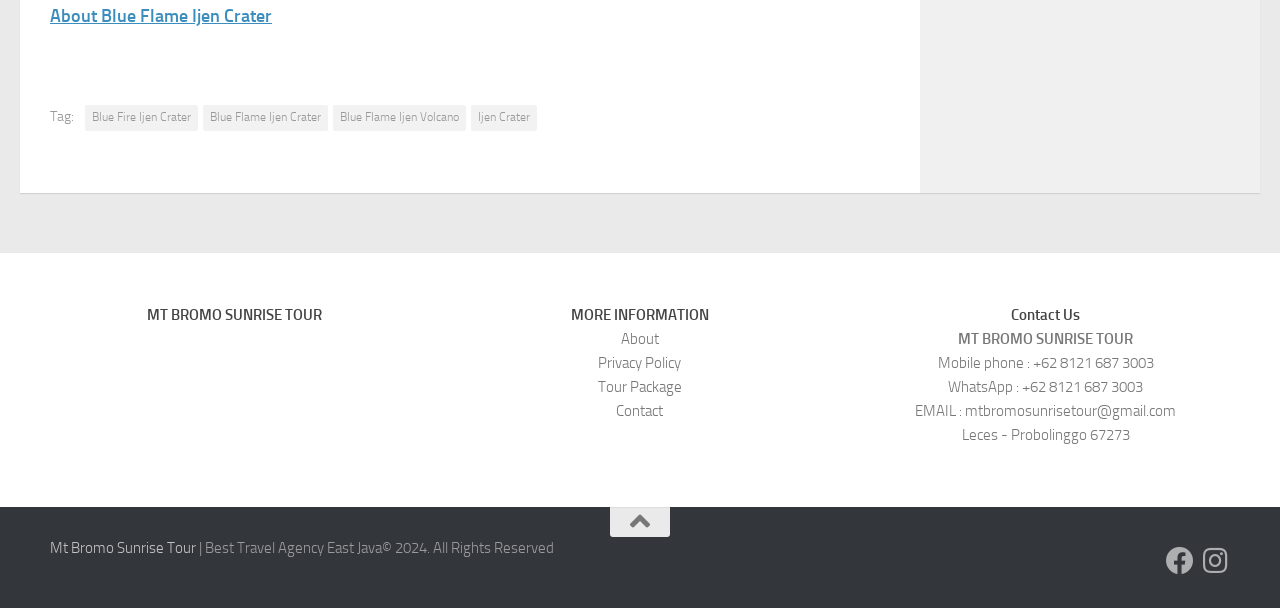Determine the bounding box coordinates of the clickable area required to perform the following instruction: "Get more information about MT BROMO SUNRISE TOUR". The coordinates should be represented as four float numbers between 0 and 1: [left, top, right, bottom].

[0.039, 0.498, 0.327, 0.537]